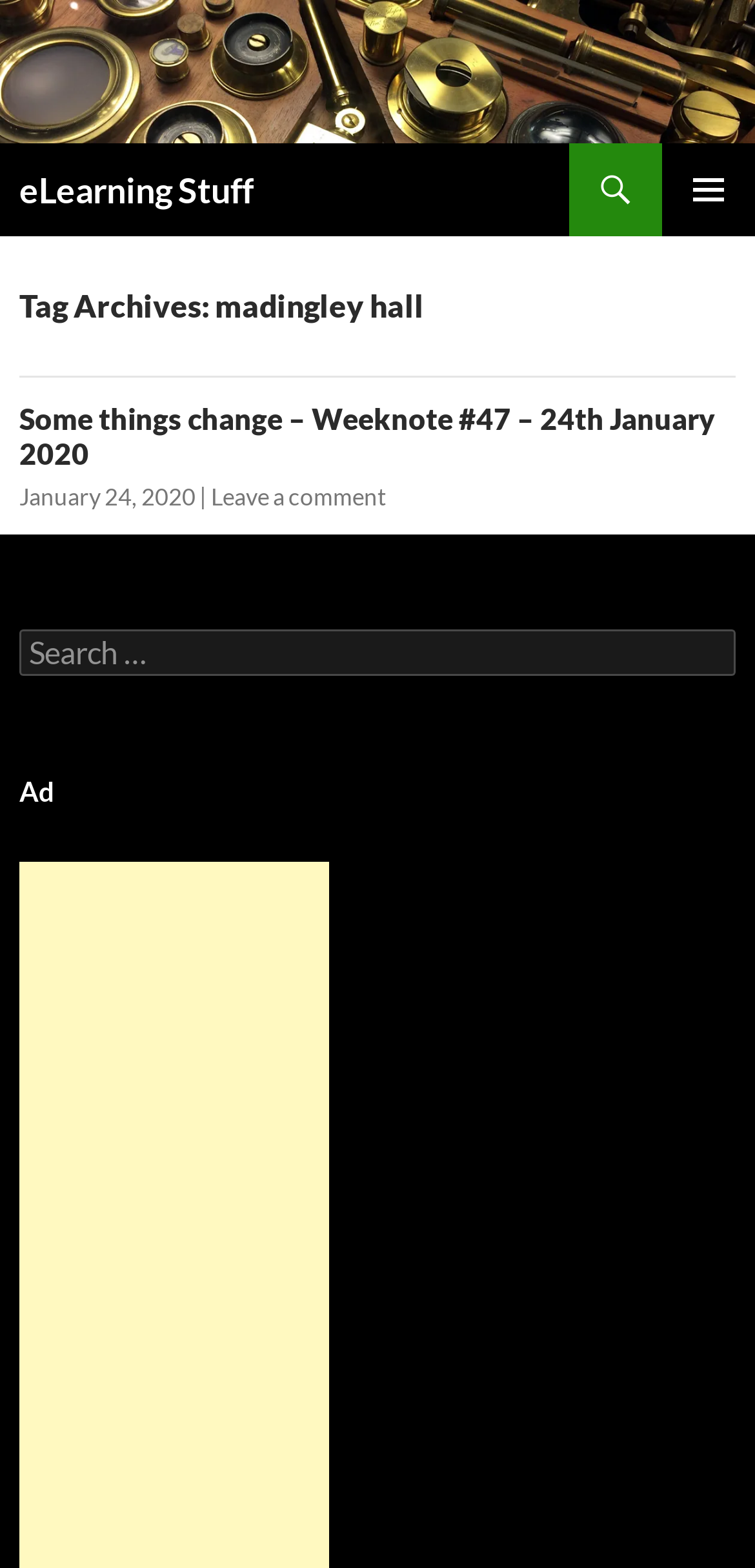Please provide the bounding box coordinates in the format (top-left x, top-left y, bottom-right x, bottom-right y). Remember, all values are floating point numbers between 0 and 1. What is the bounding box coordinate of the region described as: TERMS OF SERVICE

None